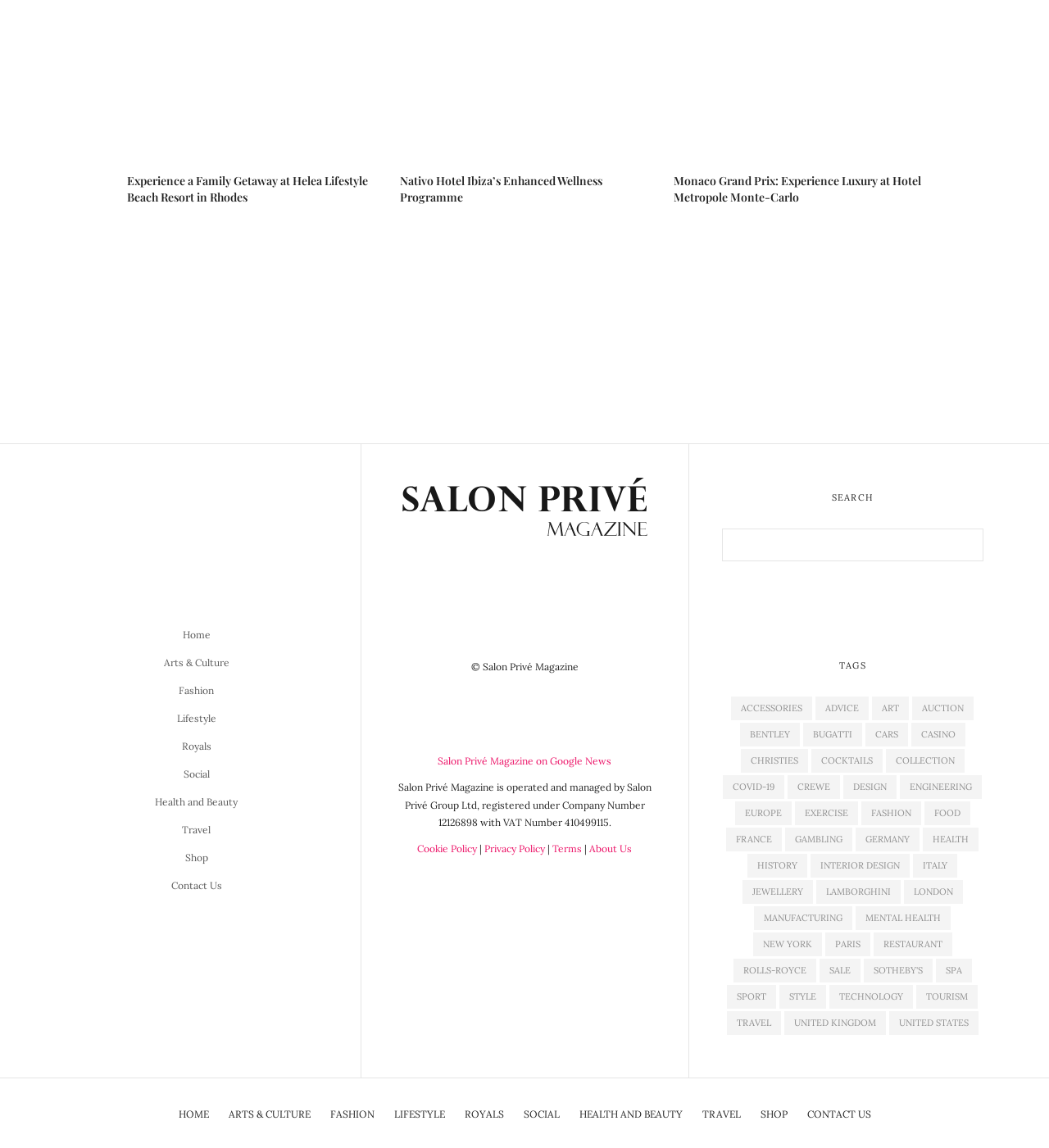Please identify the bounding box coordinates of the region to click in order to complete the task: "Click on the 'Travel' link". The coordinates must be four float numbers between 0 and 1, specified as [left, top, right, bottom].

[0.174, 0.718, 0.201, 0.728]